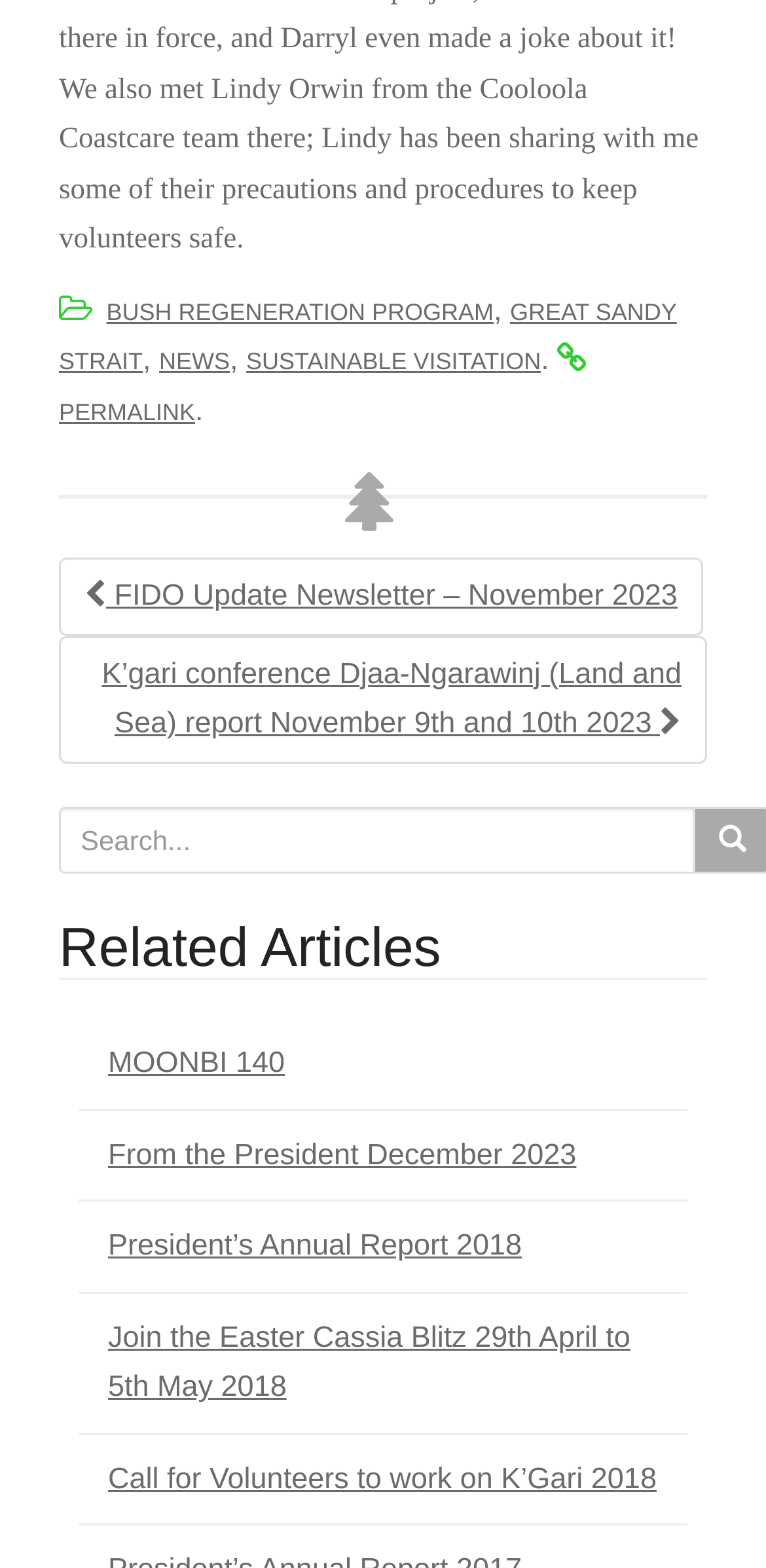Find the bounding box coordinates of the clickable area that will achieve the following instruction: "Search for something".

[0.077, 0.515, 0.923, 0.557]